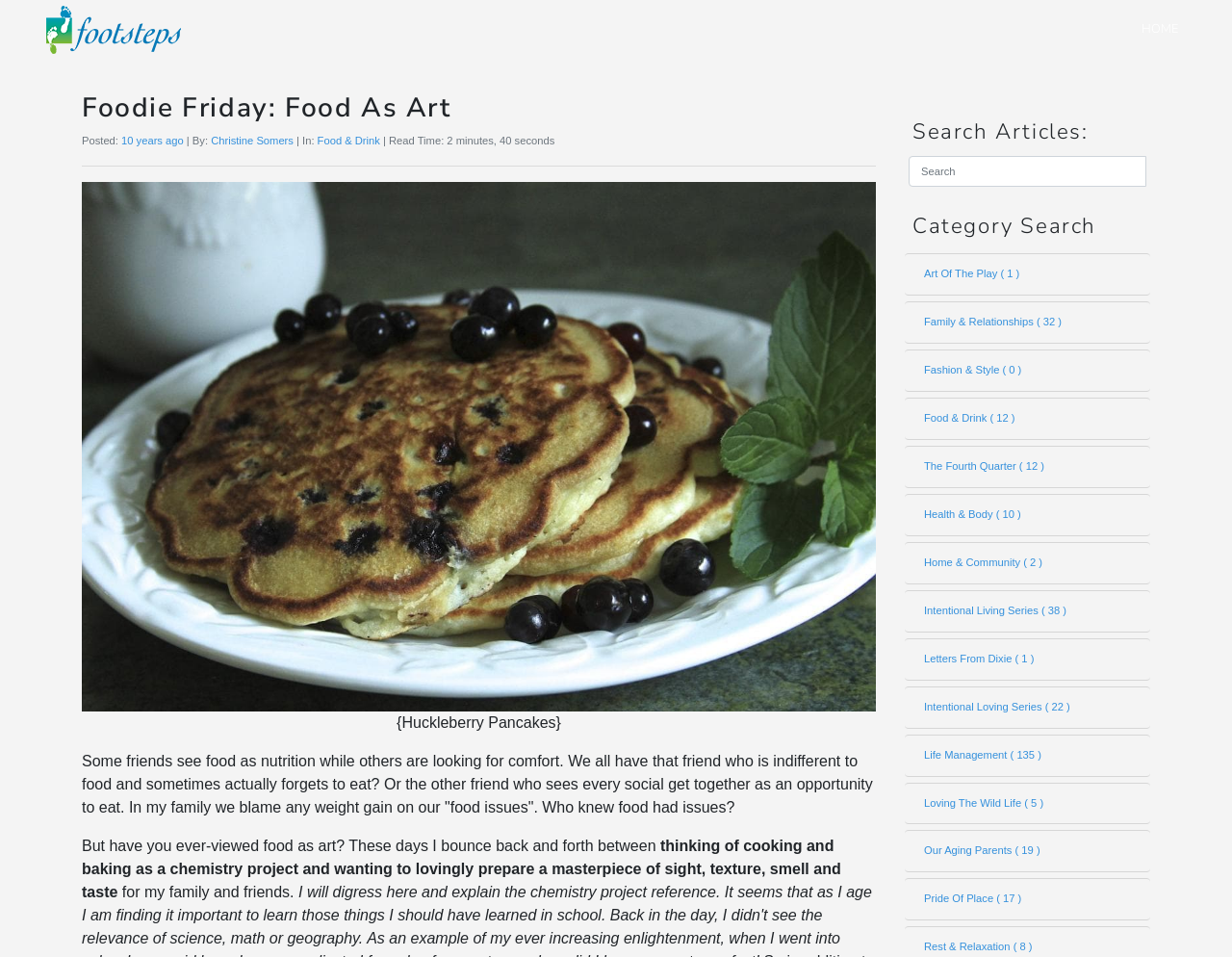What is the read time of the current article?
Utilize the image to construct a detailed and well-explained answer.

The read time of the current article can be found in the static text element with the text '| Read Time: 2 minutes, 40 seconds' which is located below the category and above the article content.